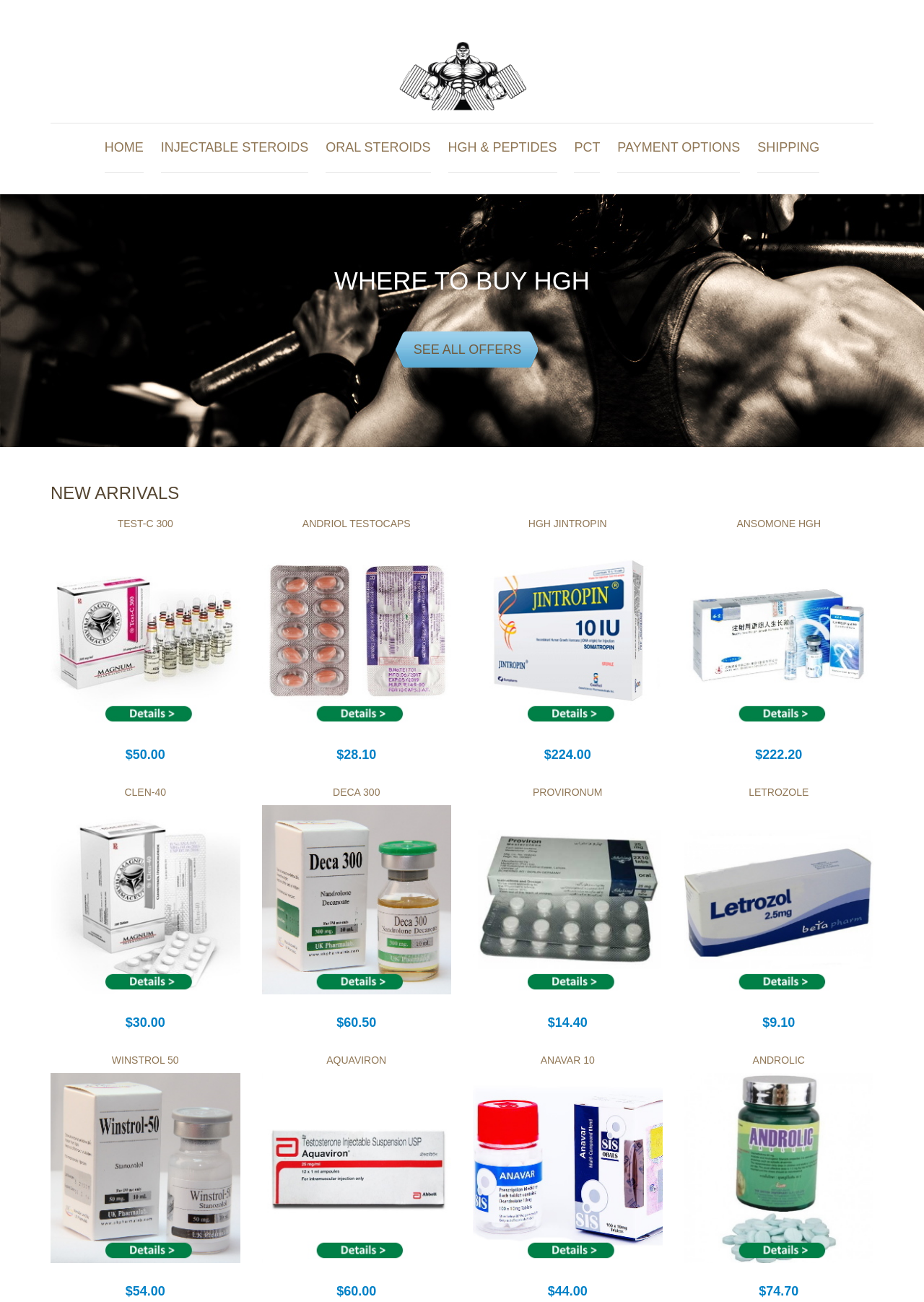Identify the bounding box for the given UI element using the description provided. Coordinates should be in the format (top-left x, top-left y, bottom-right x, bottom-right y) and must be between 0 and 1. Here is the description: Clen-40

[0.135, 0.604, 0.18, 0.613]